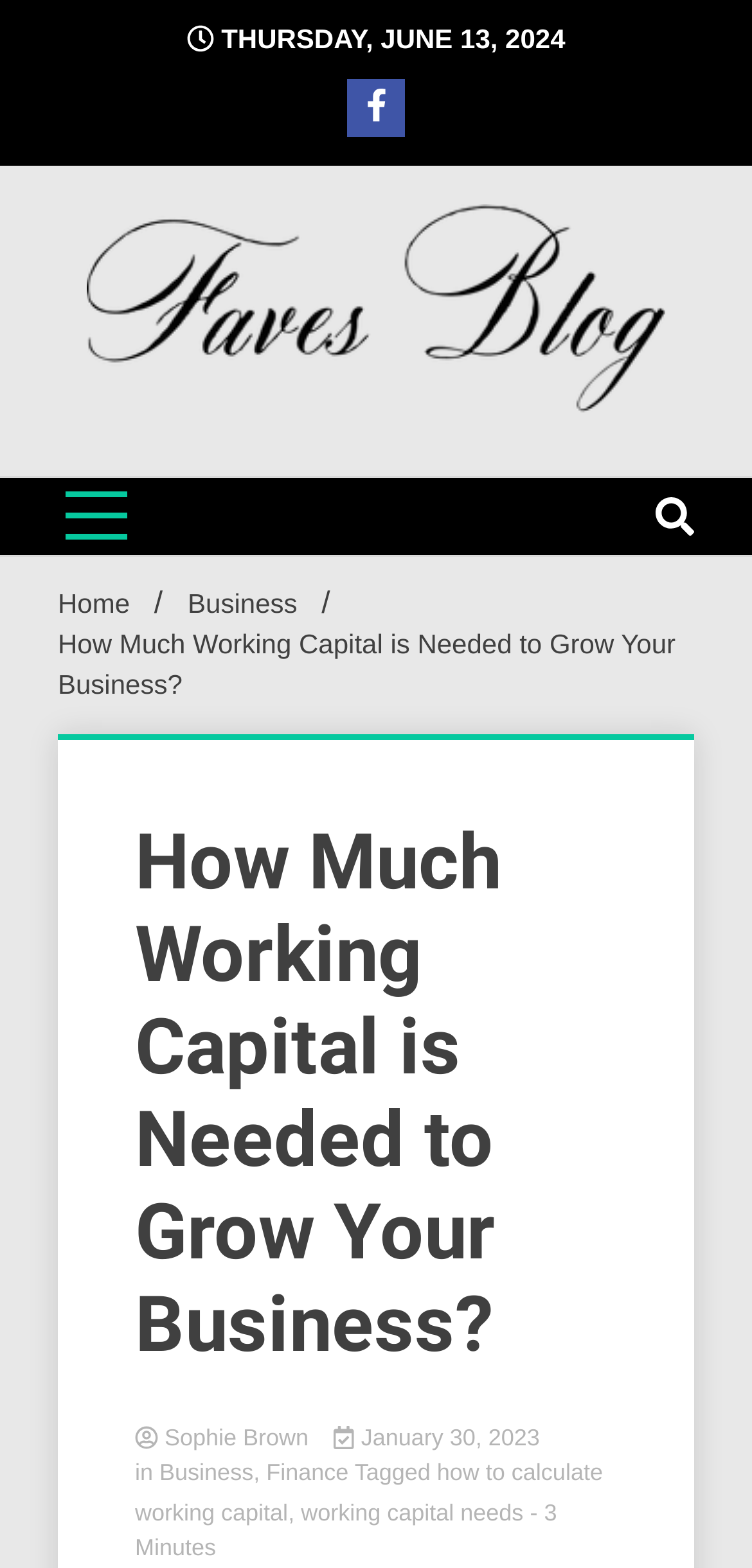Indicate the bounding box coordinates of the element that must be clicked to execute the instruction: "read the article by Sophie Brown". The coordinates should be given as four float numbers between 0 and 1, i.e., [left, top, right, bottom].

[0.179, 0.908, 0.419, 0.925]